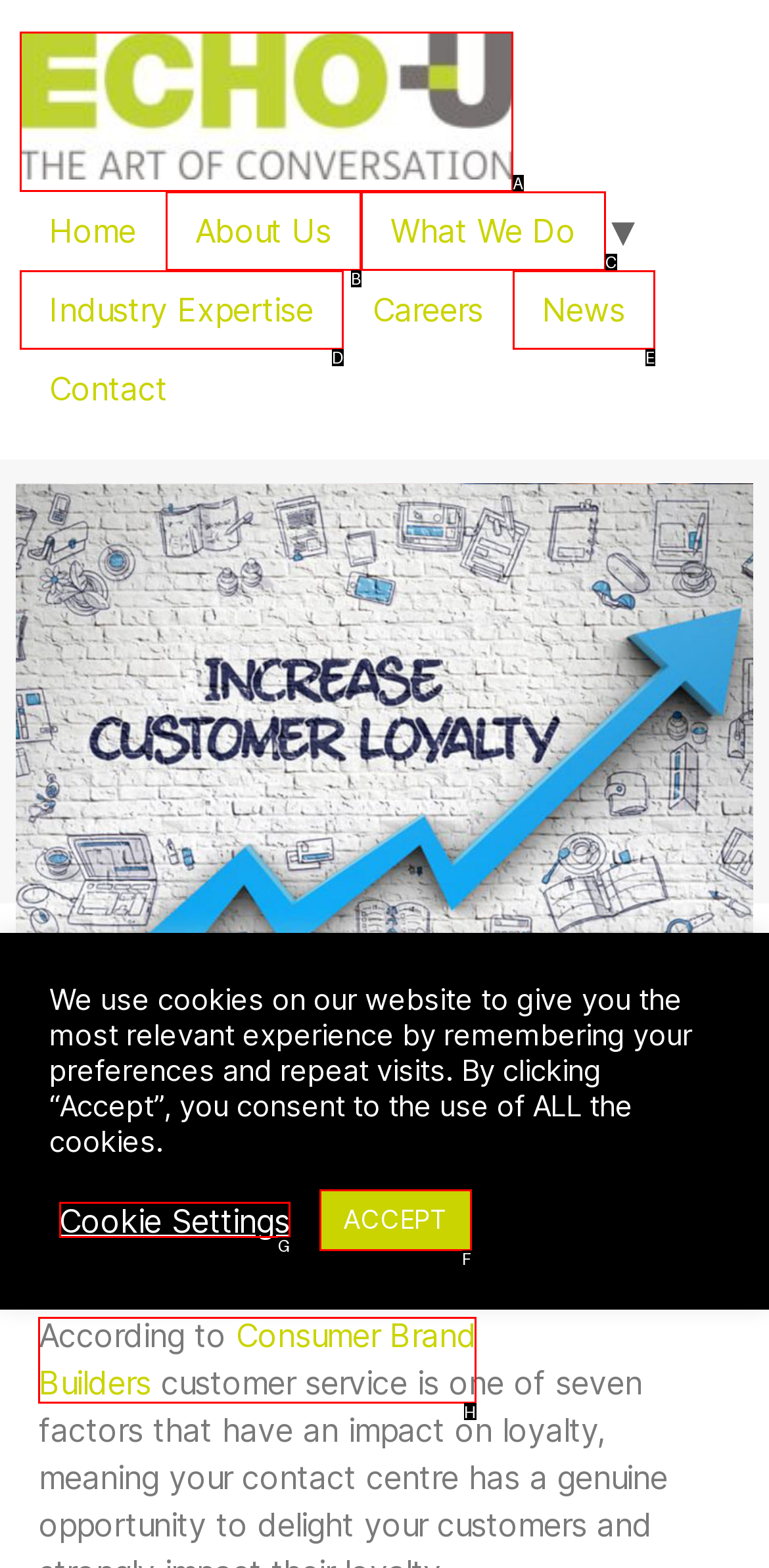Point out the specific HTML element to click to complete this task: visit Consumer Brand Builders Reply with the letter of the chosen option.

H